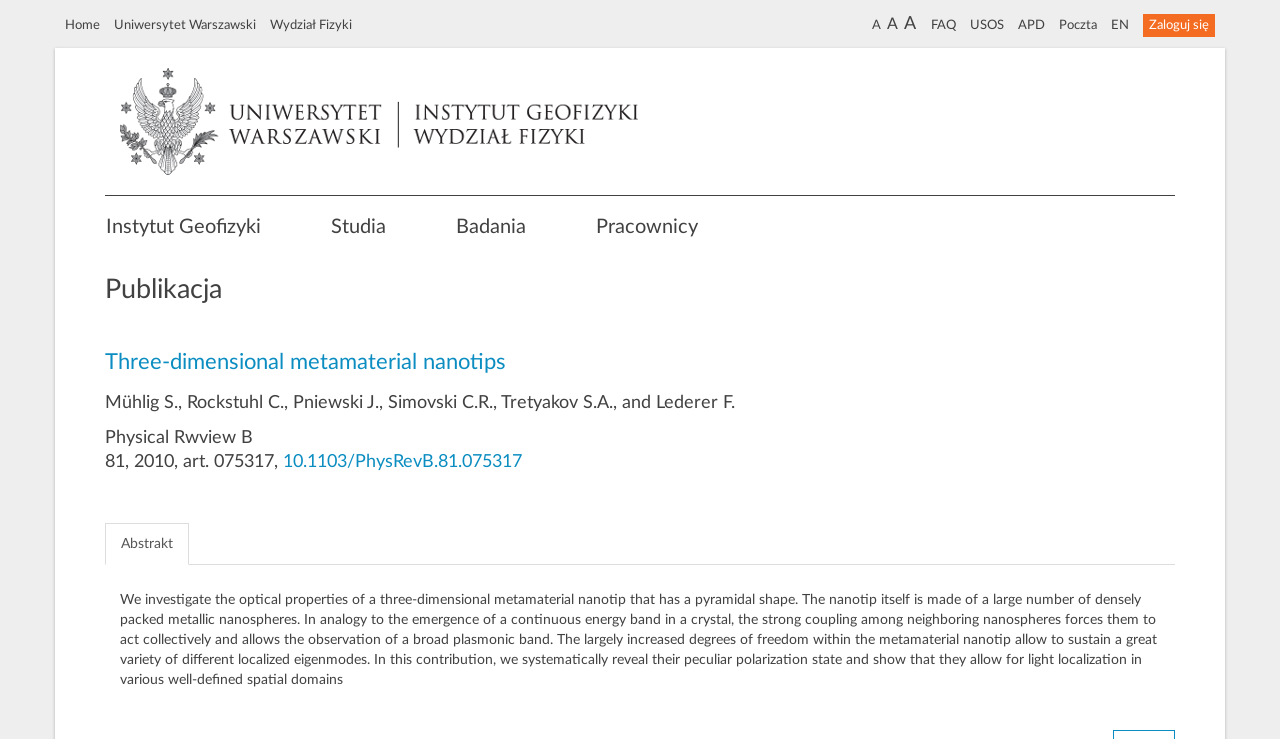Kindly provide the bounding box coordinates of the section you need to click on to fulfill the given instruction: "Click the EN link".

[0.868, 0.026, 0.882, 0.042]